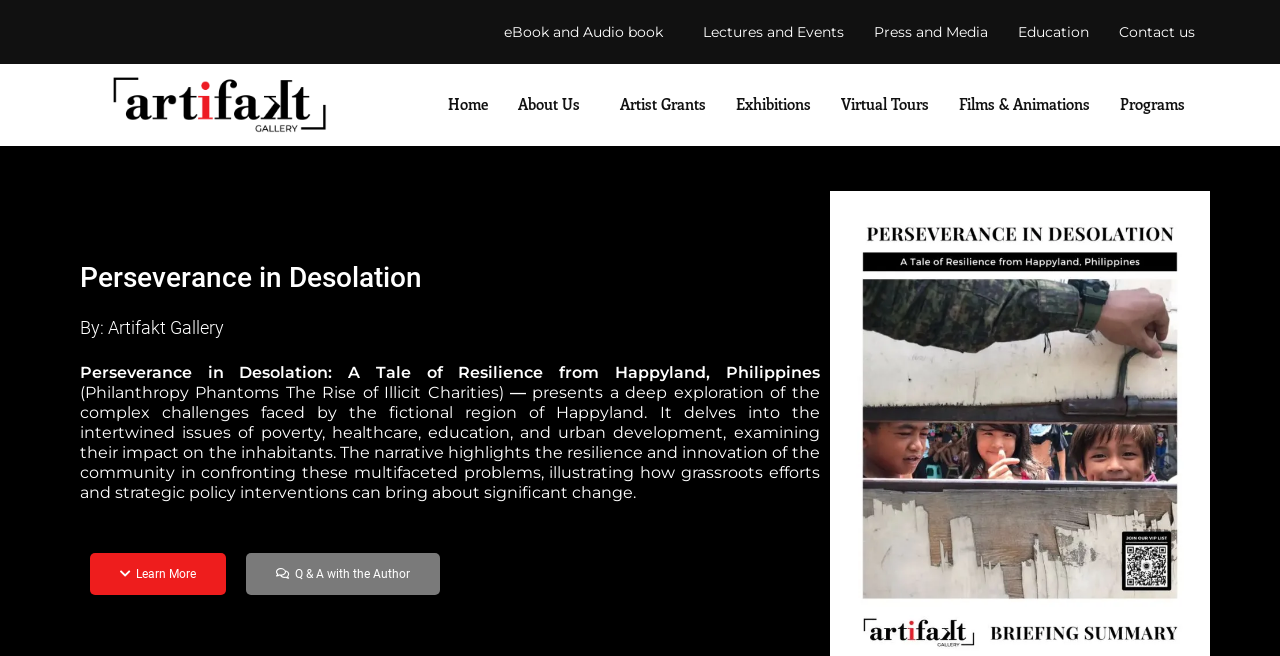What is the name of the gallery?
Please provide a comprehensive answer based on the contents of the image.

The name of the gallery is obtained from the link element 'Artifakt Gallery logo' which is a child of the root element, and also from the heading element 'By: Artifakt Gallery'.